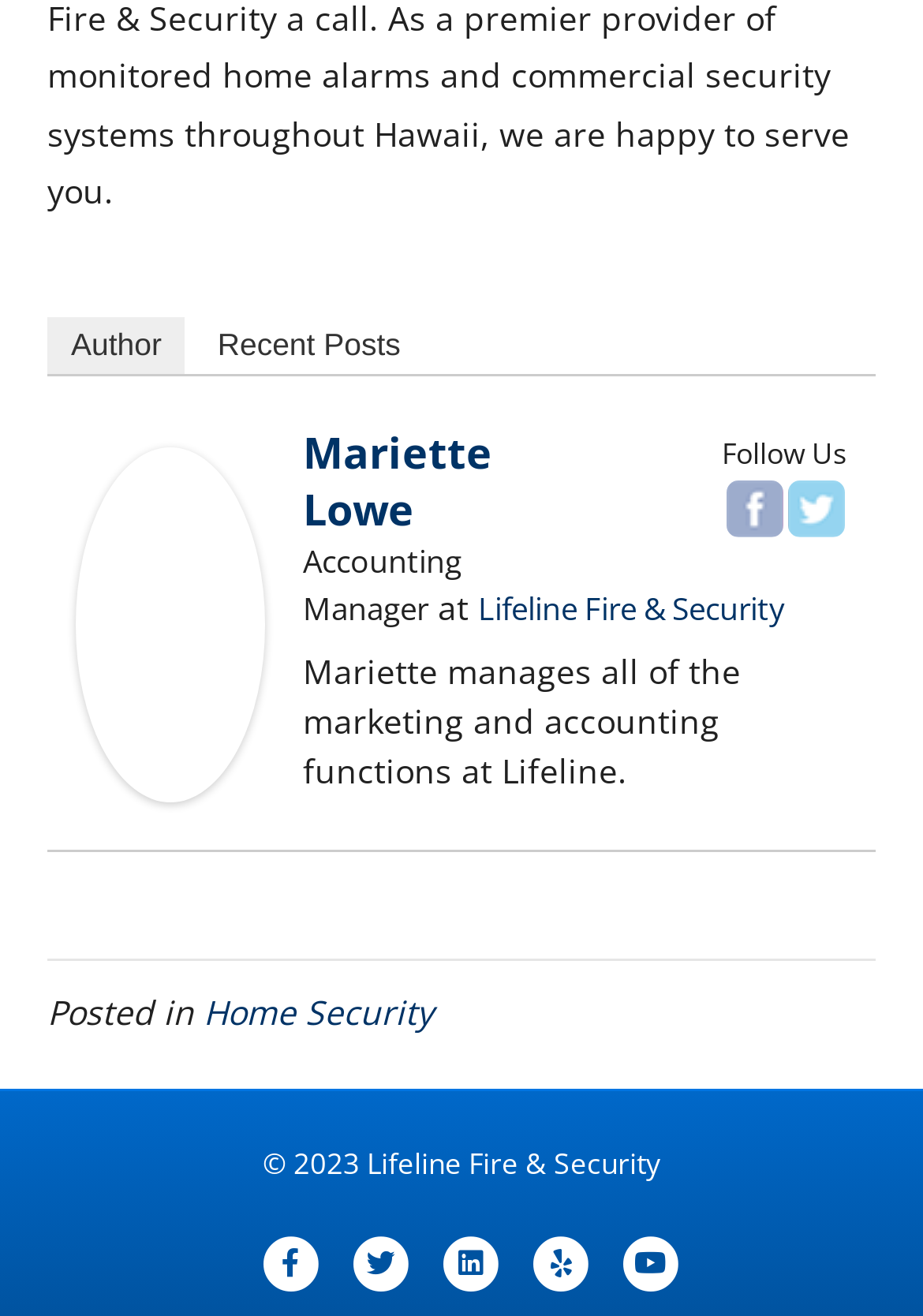Specify the bounding box coordinates of the element's area that should be clicked to execute the given instruction: "View Mariette Lowe's profile". The coordinates should be four float numbers between 0 and 1, i.e., [left, top, right, bottom].

[0.082, 0.454, 0.287, 0.488]